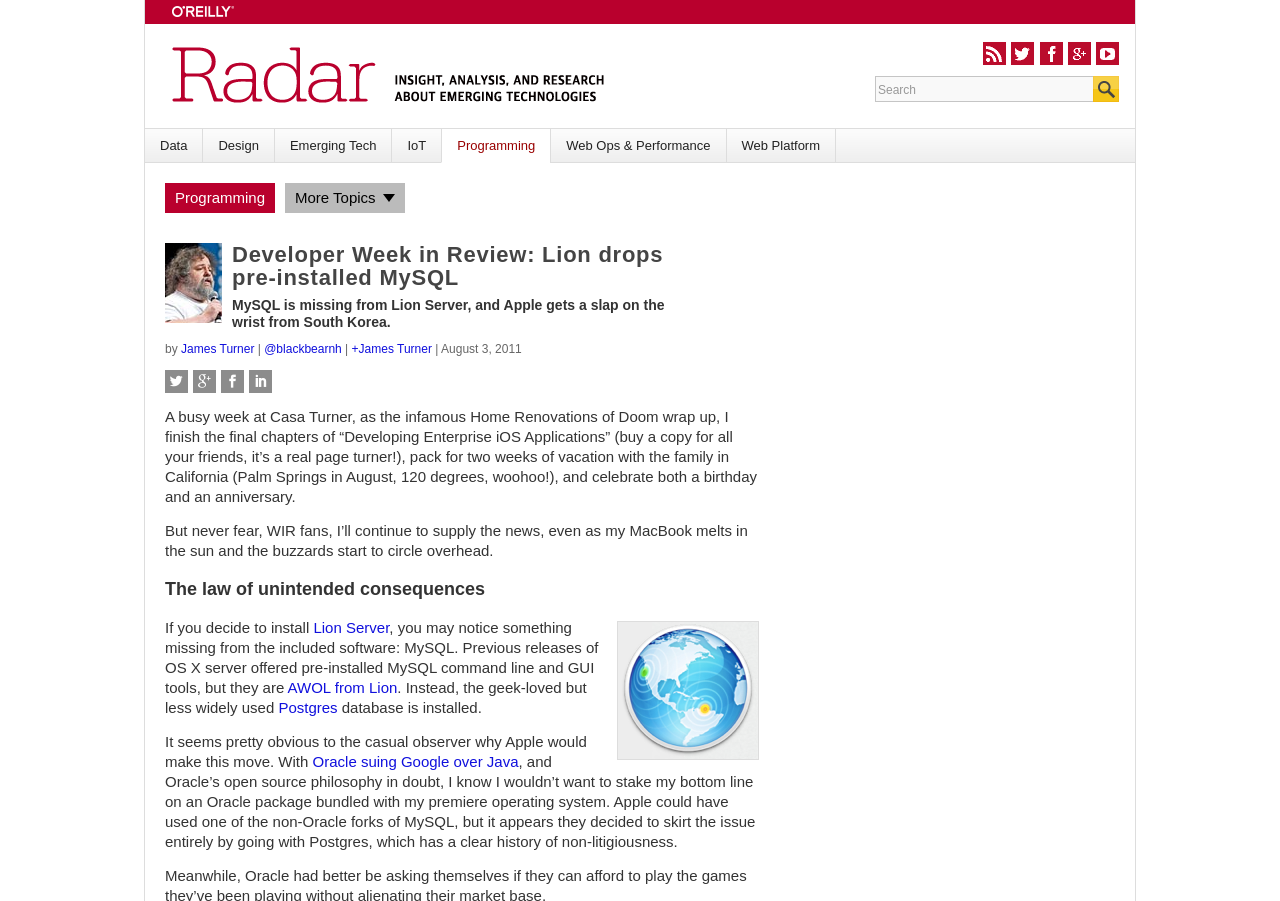What is the topic of the article?
Use the information from the image to give a detailed answer to the question.

I determined the topic of the article by reading the main heading 'Developer Week in Review: Lion drops pre-installed MySQL' and the subsequent paragraphs, which discuss the absence of MySQL in Lion Server and its implications.